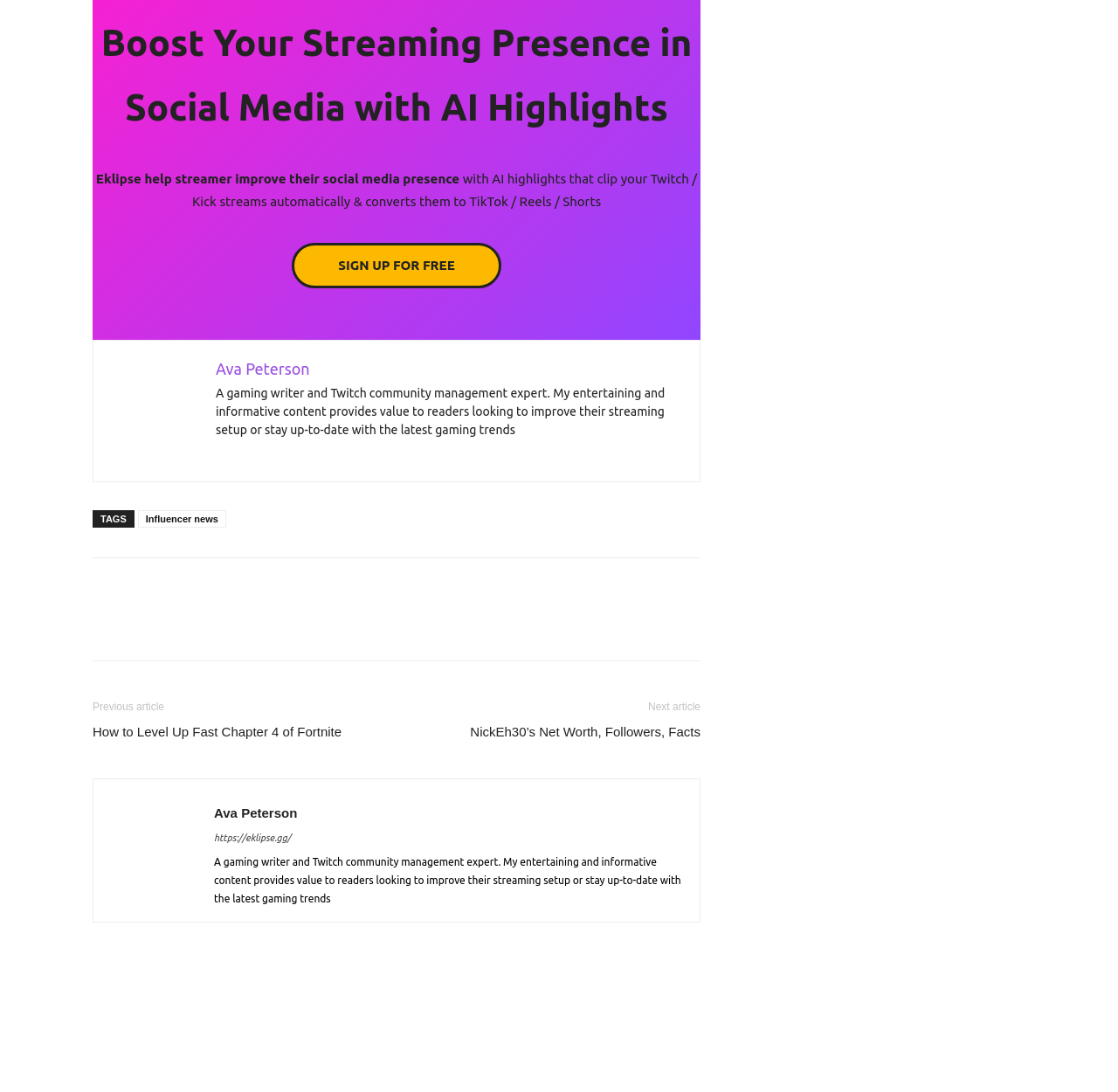Using the element description: "Facebook", determine the bounding box coordinates. The coordinates should be in the format [left, top, right, bottom], with values between 0 and 1.

[0.083, 0.634, 0.114, 0.666]